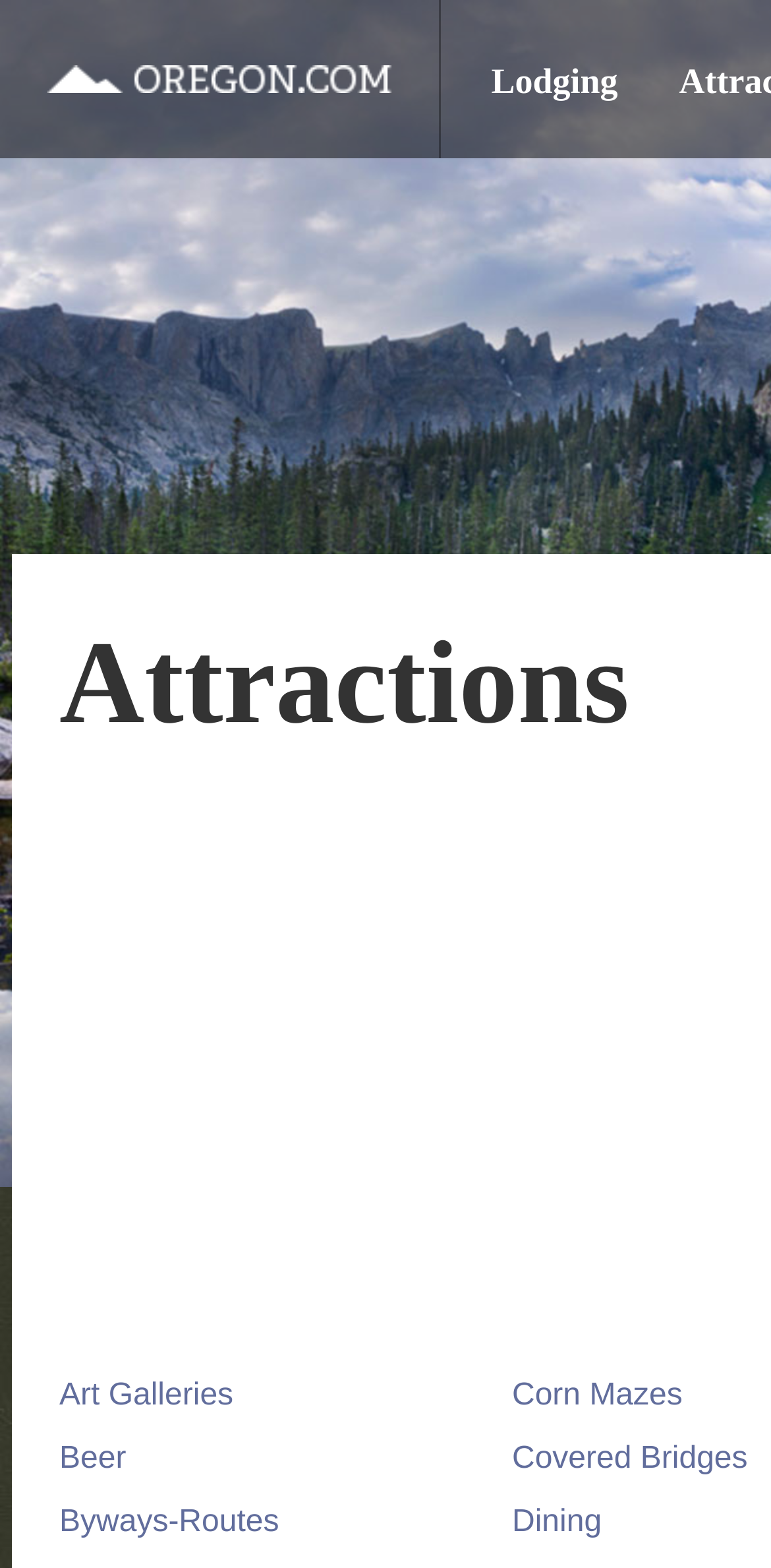Describe all the visual and textual components of the webpage comprehensively.

The webpage is dedicated to exploring Oregon's local attractions across the state. At the top-left corner, there is a prominent link to "Oregon.com". Next to it, on the top-right corner, is a heading that reads "Main menu". Below the heading, there is a list of links categorized under "Lodging". 

The links under "Lodging" are divided into two columns. The left column contains links to "Art Galleries", "Beer", and "Byways-Routes", while the right column has links to "Corn Mazes", "Covered Bridges", and "Dining". These links are positioned in the middle of the webpage, with the left column slightly above the right column.